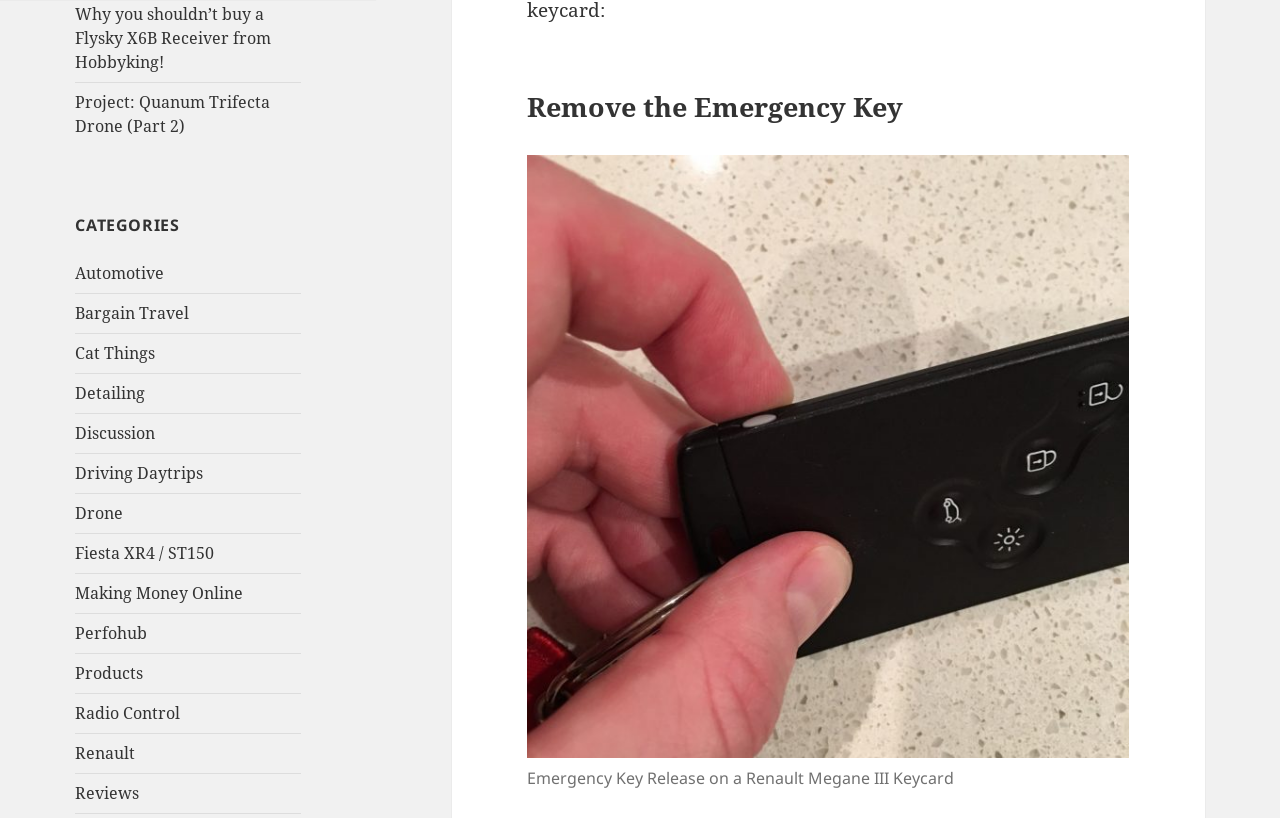Please provide a one-word or phrase answer to the question: 
What is the category of the link 'Drone'?

Drone